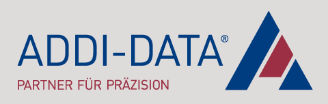Use a single word or phrase to answer the question:
What does the tagline 'PARTNER FÜR PRÄZISION' translate to?

Partner for Precision